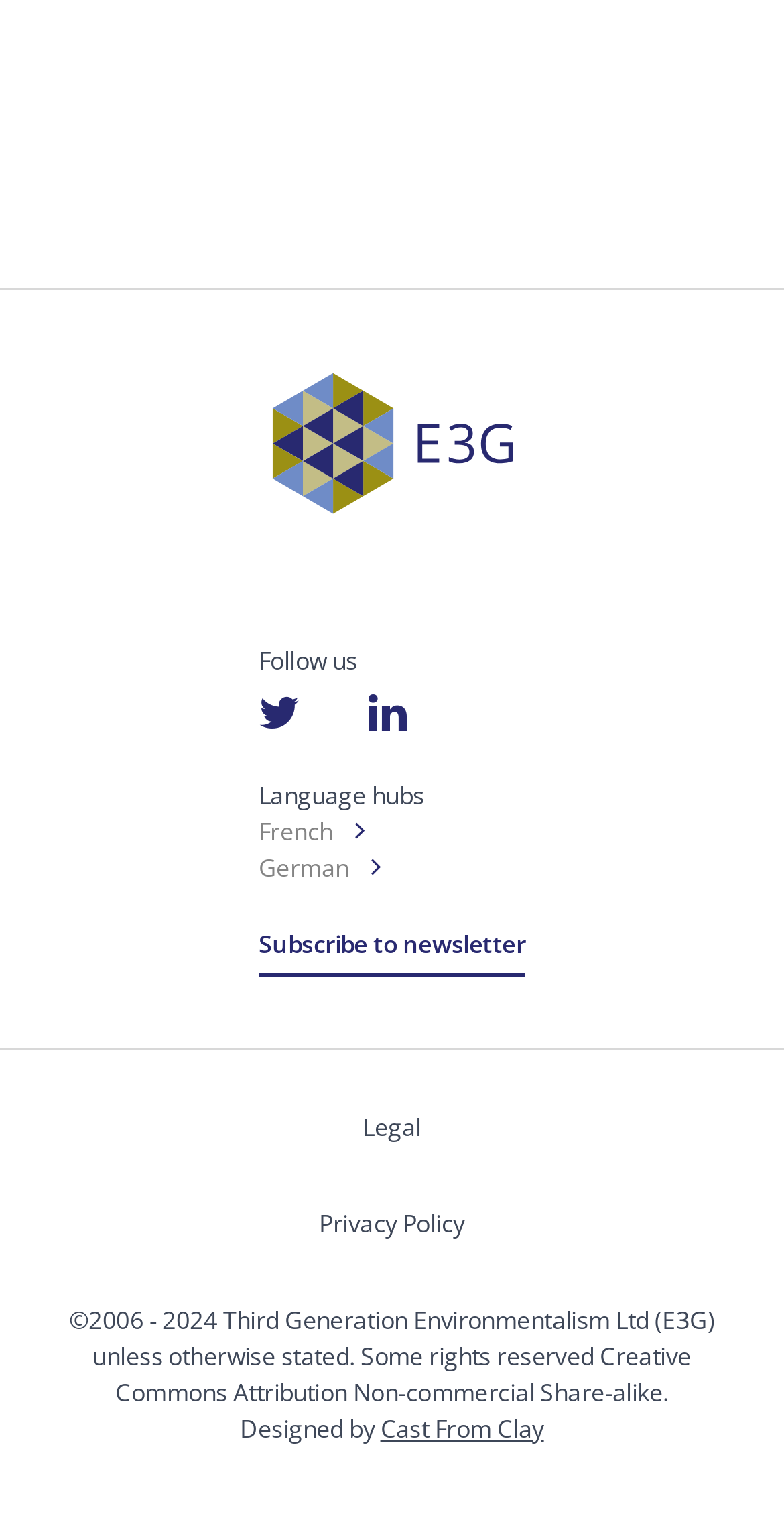How many social media links are available?
Using the image as a reference, give a one-word or short phrase answer.

2